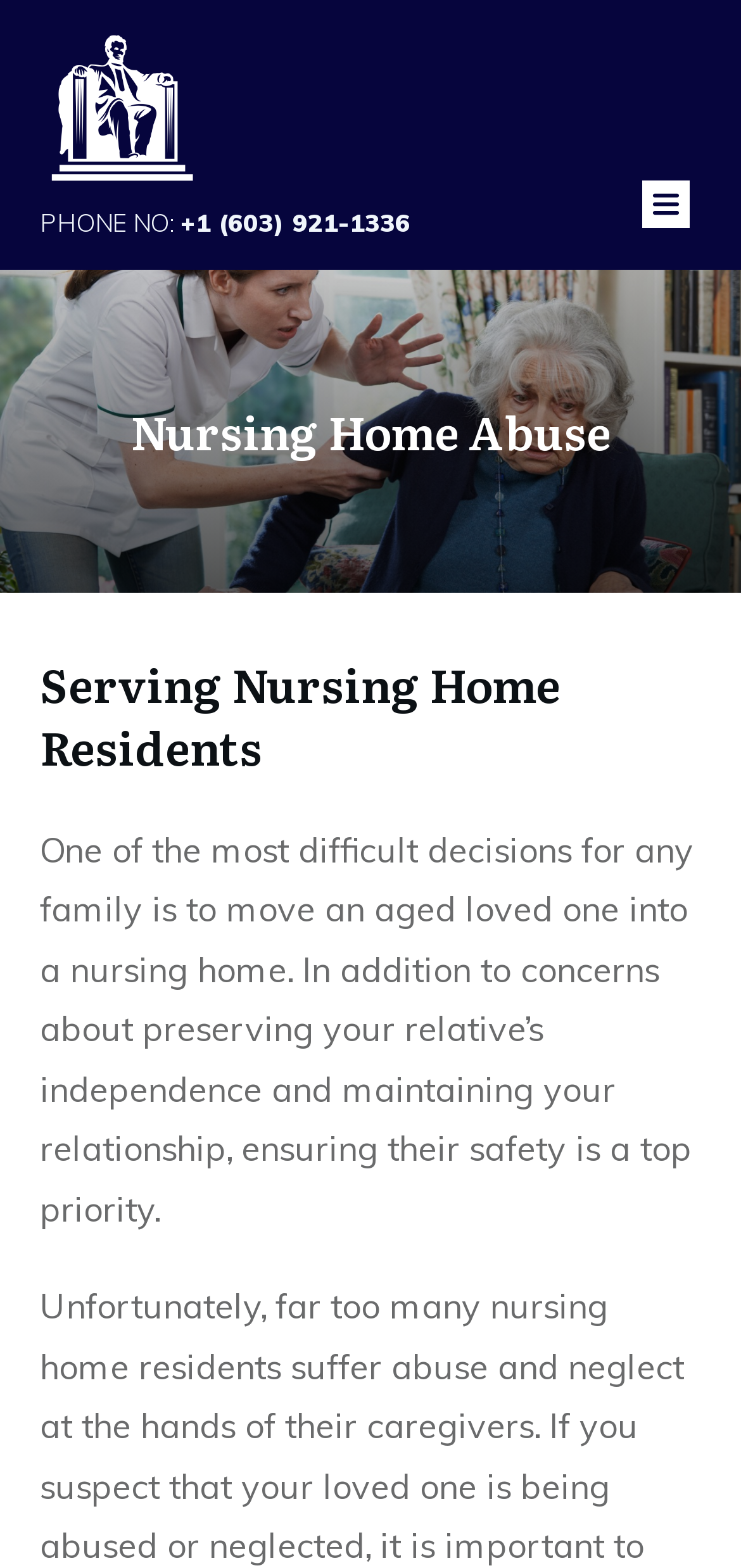What is the main topic of the webpage?
Look at the image and answer with only one word or phrase.

Nursing Home Abuse